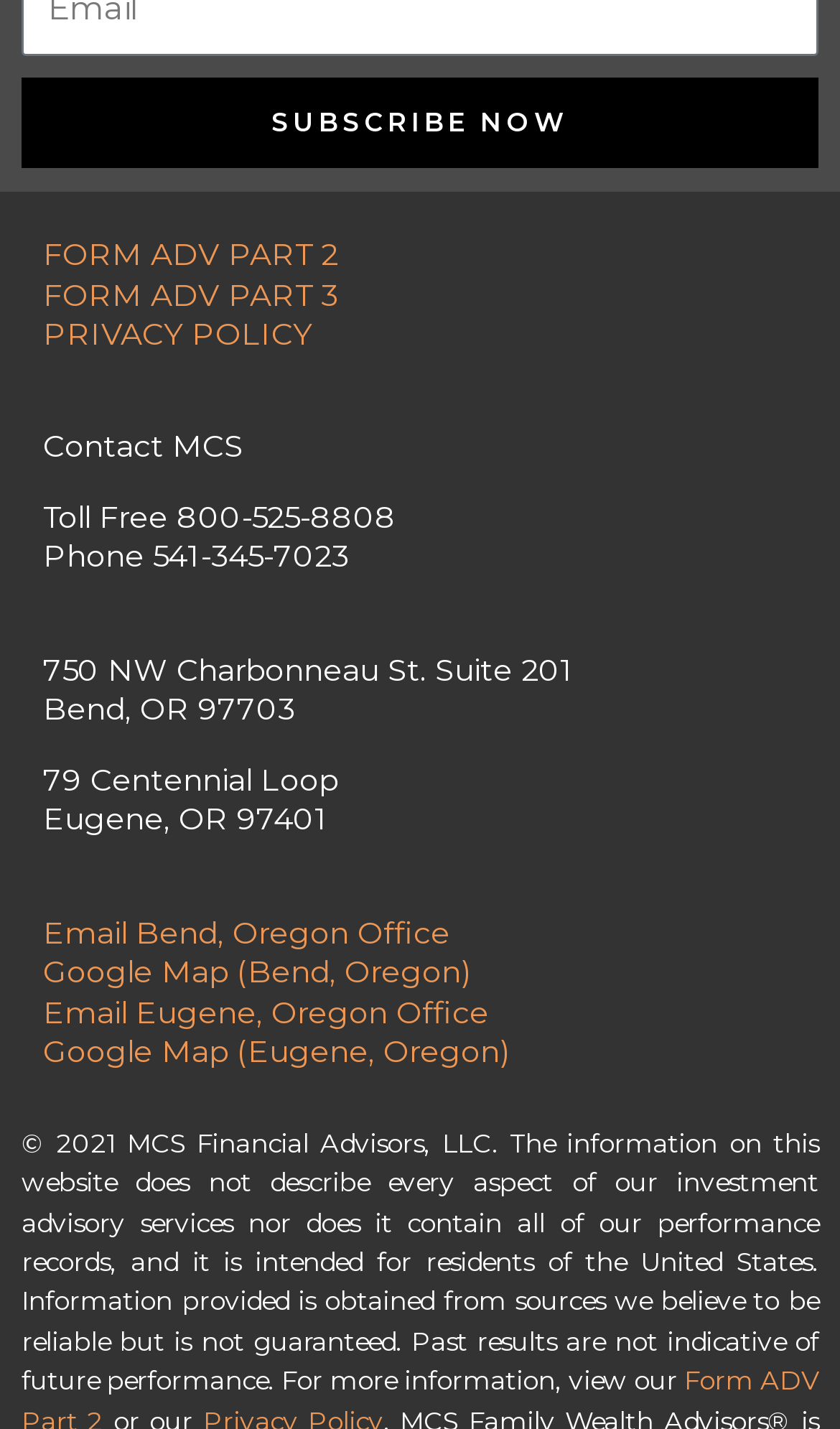Find the bounding box coordinates for the UI element whose description is: "PRIVACY POLICY". The coordinates should be four float numbers between 0 and 1, in the format [left, top, right, bottom].

[0.051, 0.22, 0.372, 0.247]